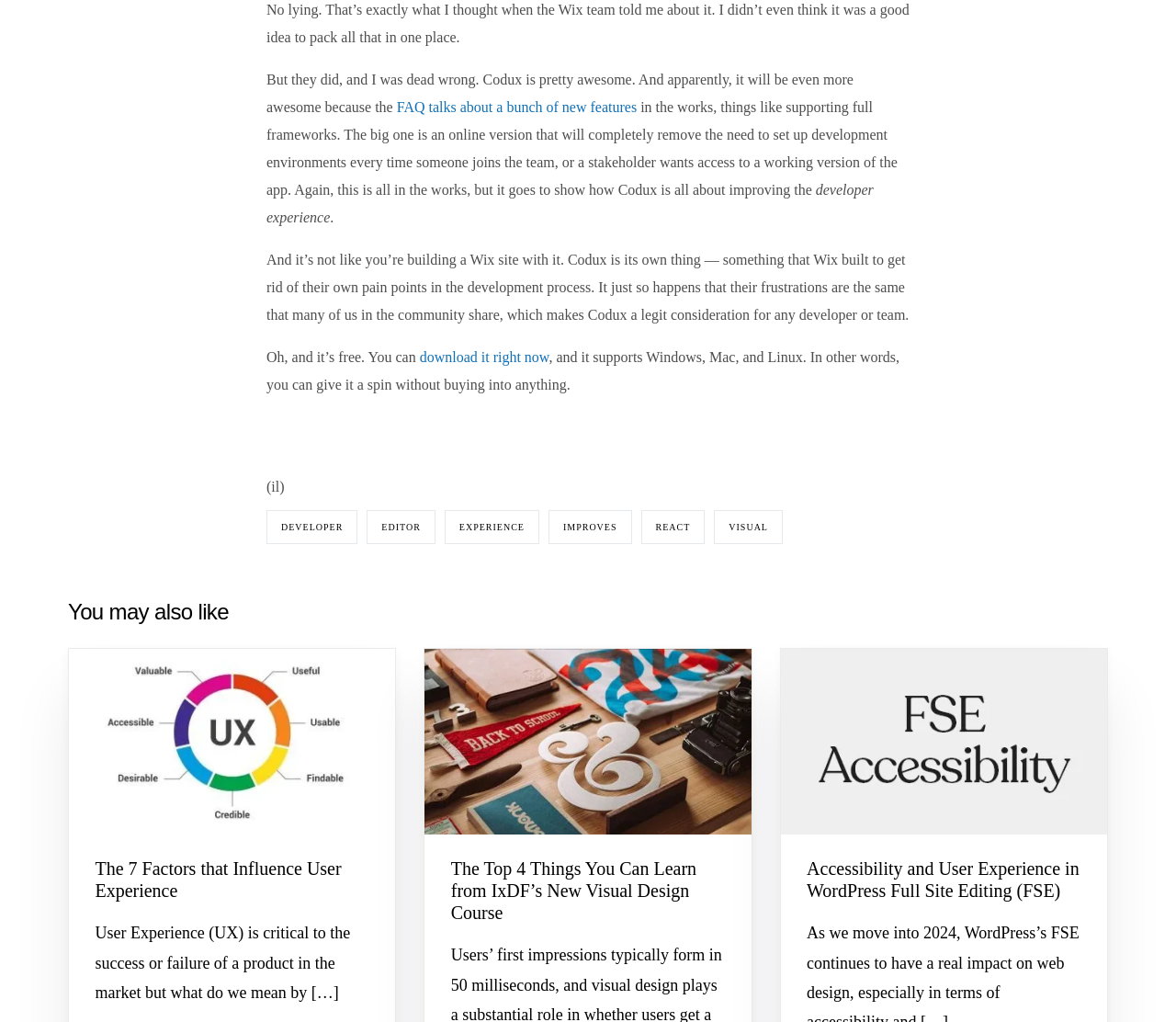Please respond in a single word or phrase: 
What is the benefit of Codux?

Improves developer experience